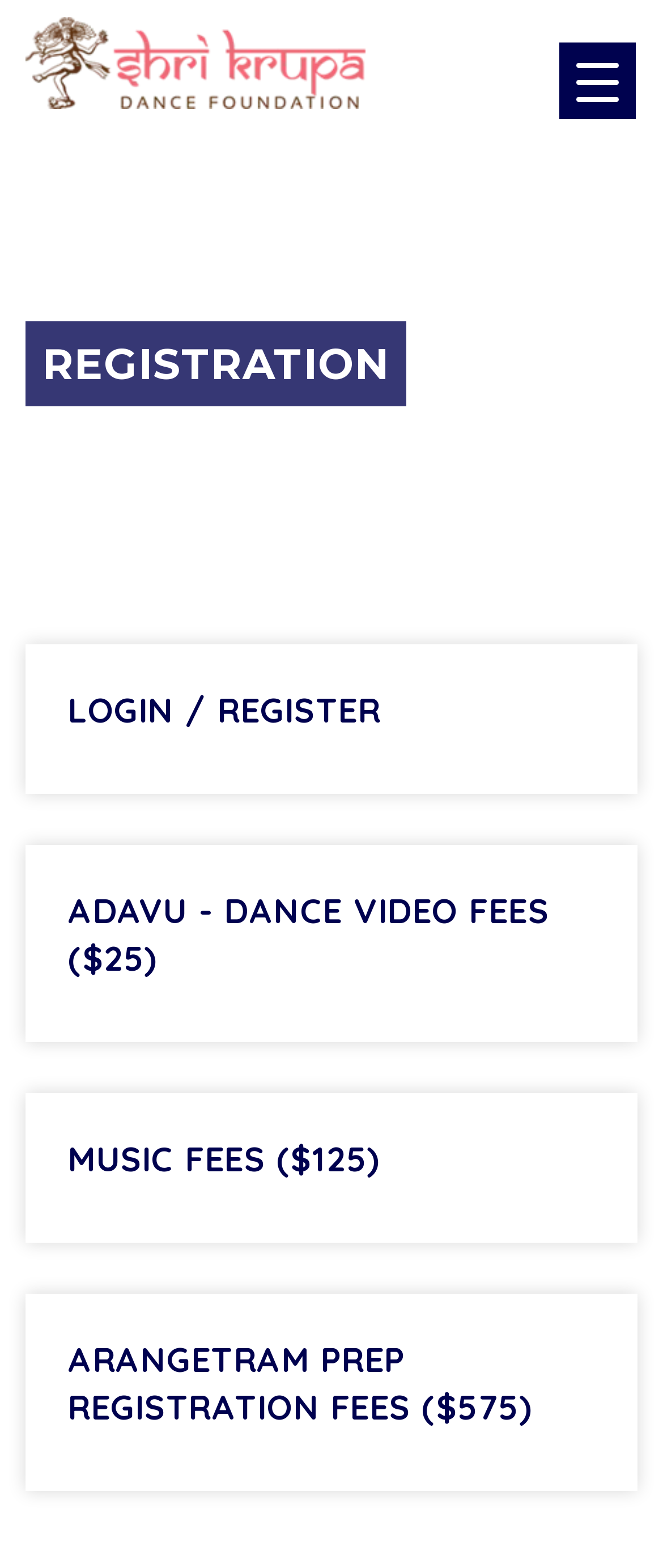Given the description parent_node: NAVIGATION aria-label="Menu Trigger", predict the bounding box coordinates of the UI element. Ensure the coordinates are in the format (top-left x, top-left y, bottom-right x, bottom-right y) and all values are between 0 and 1.

[0.845, 0.027, 0.96, 0.076]